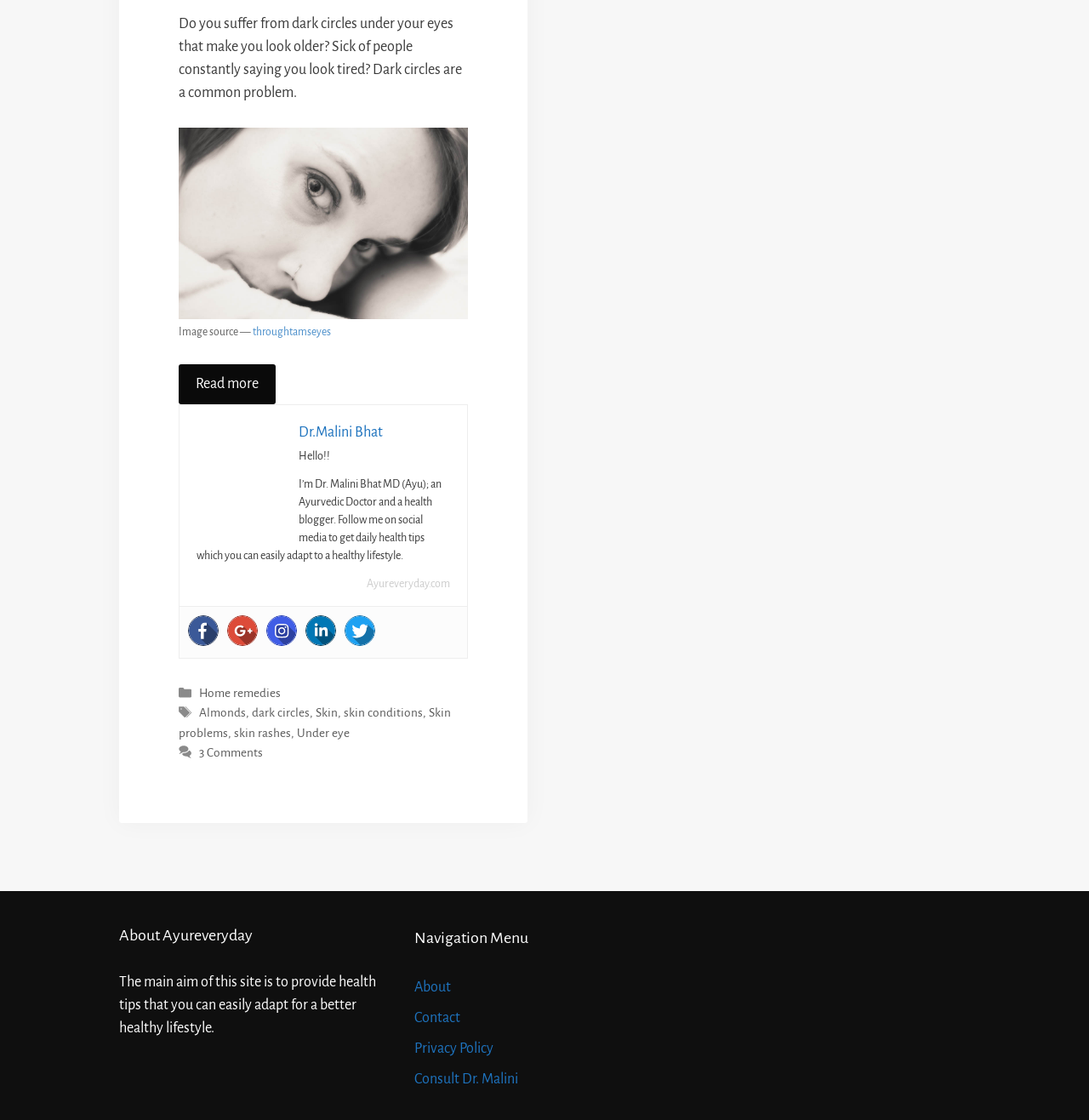Find the bounding box coordinates for the HTML element described in this sentence: "Consult Dr. Malini". Provide the coordinates as four float numbers between 0 and 1, in the format [left, top, right, bottom].

[0.38, 0.957, 0.476, 0.97]